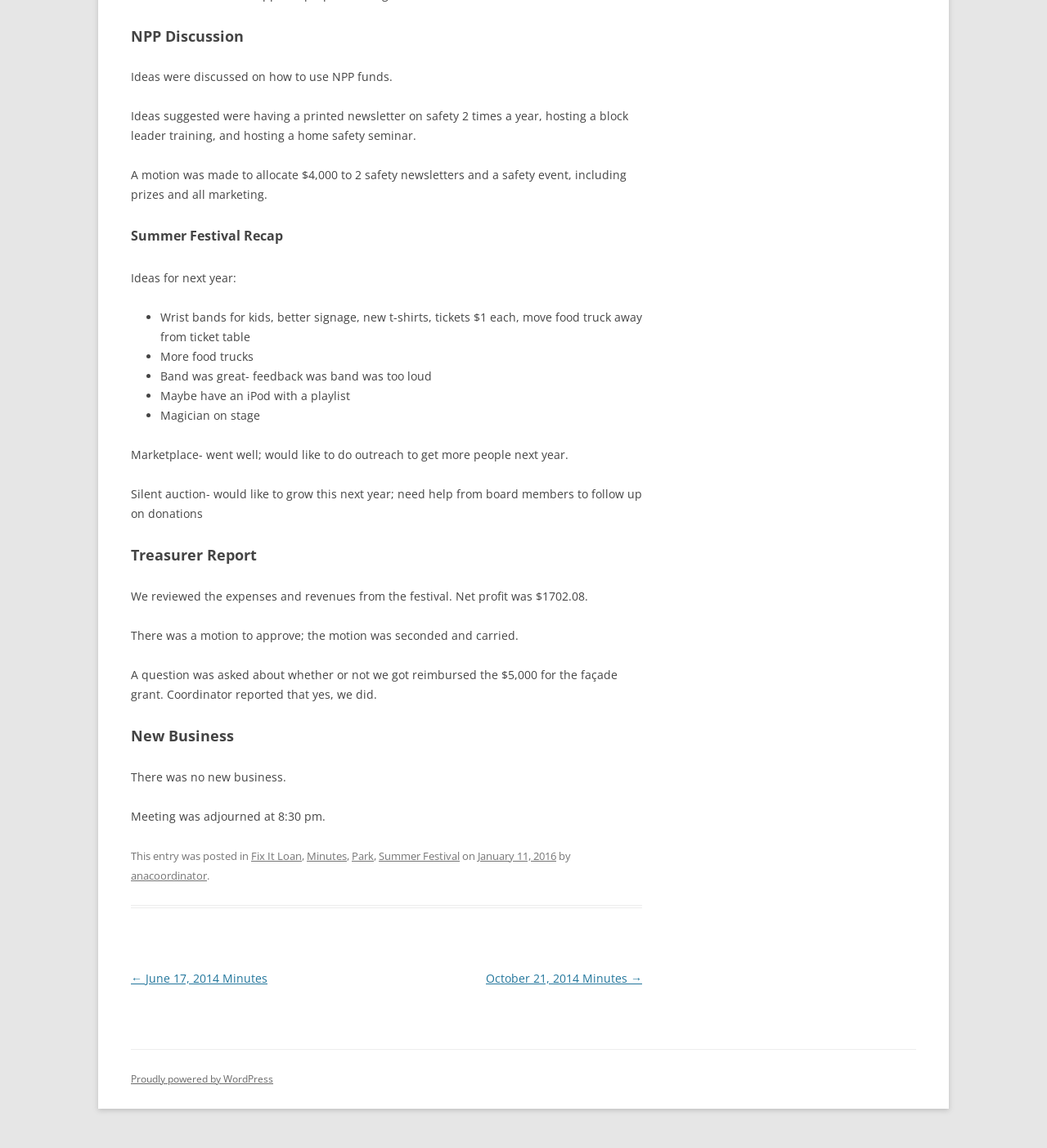How many safety newsletters were planned?
Could you please answer the question thoroughly and with as much detail as possible?

In the NPP Discussion section, it was mentioned that 'A motion was made to allocate $4,000 to 2 safety newsletters and a safety event, including prizes and all marketing', indicating that two safety newsletters were planned.